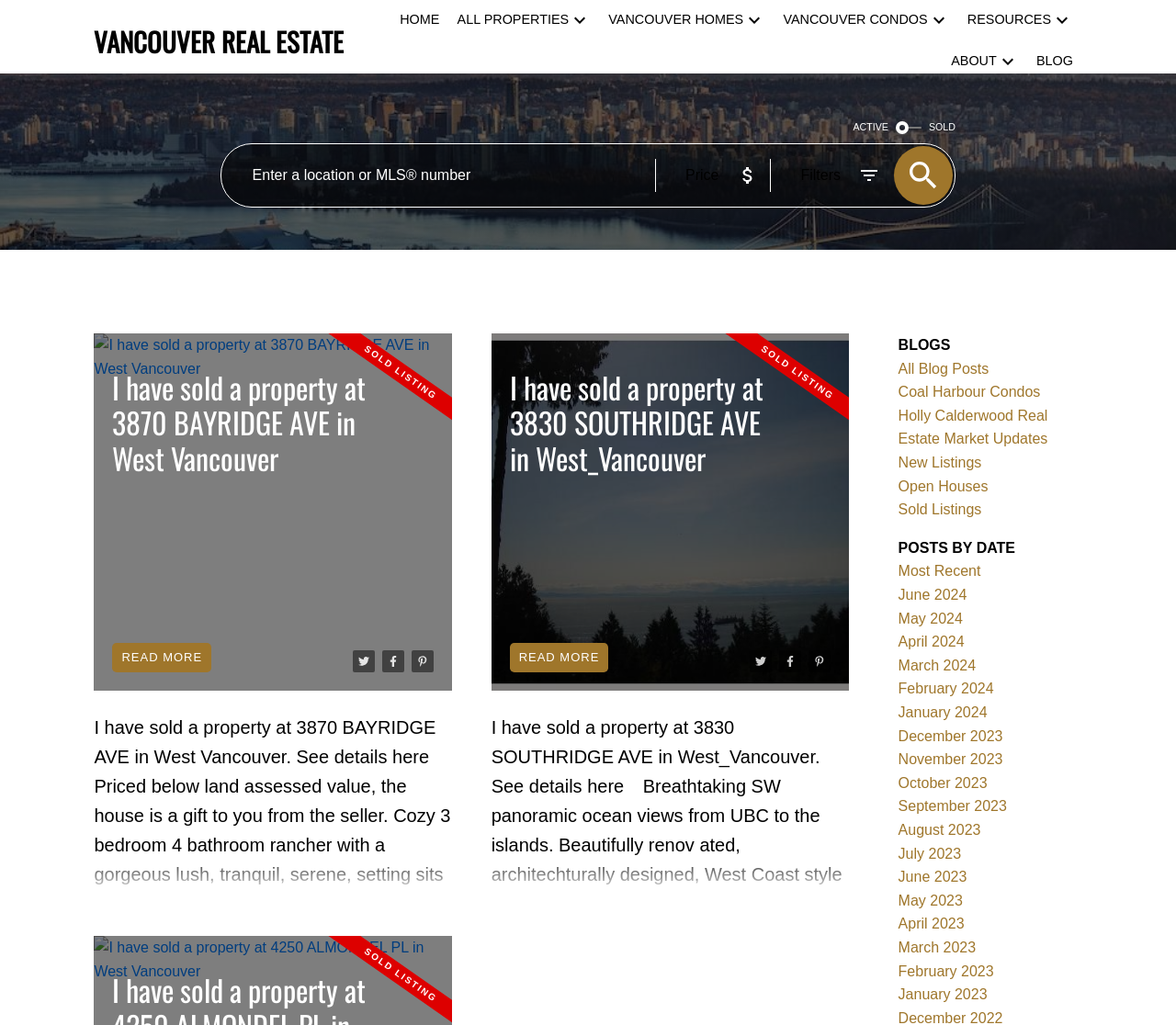Please identify the bounding box coordinates of the region to click in order to complete the given instruction: "Click on the 'HOME' menu item". The coordinates should be four float numbers between 0 and 1, i.e., [left, top, right, bottom].

[0.34, 0.009, 0.374, 0.032]